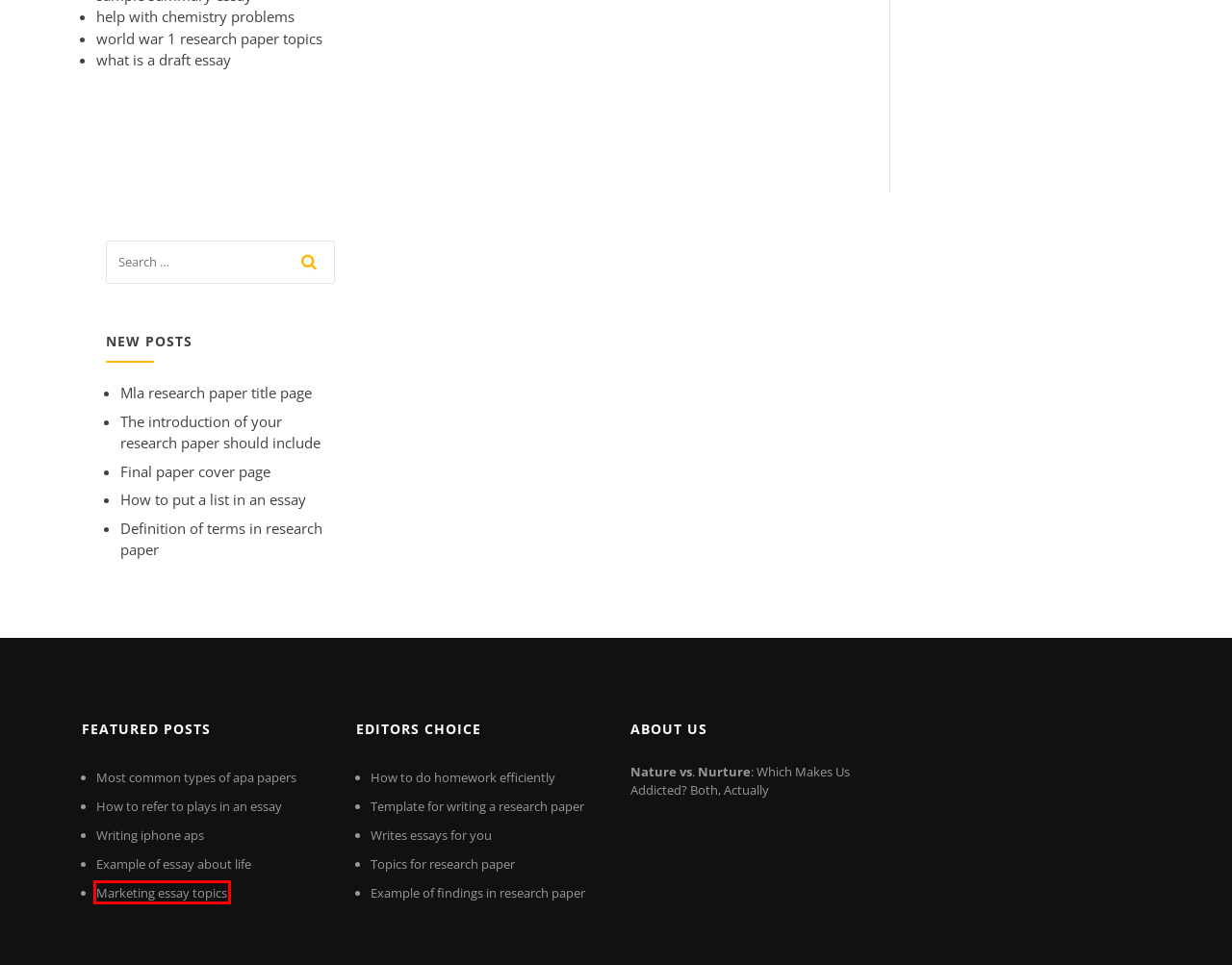Given a webpage screenshot with a UI element marked by a red bounding box, choose the description that best corresponds to the new webpage that will appear after clicking the element. The candidates are:
A. Most common types of apa papers iakle
B. Template for writing a research paper rijco
C. How to put a list in an essay pflxv
D. Marketing essay topics dxrbt
E. How to refer to plays in an essay jilsd
F. Help with chemistry problems ttikc
G. Final paper cover page aortf
H. How to do homework efficiently lrmqz

D